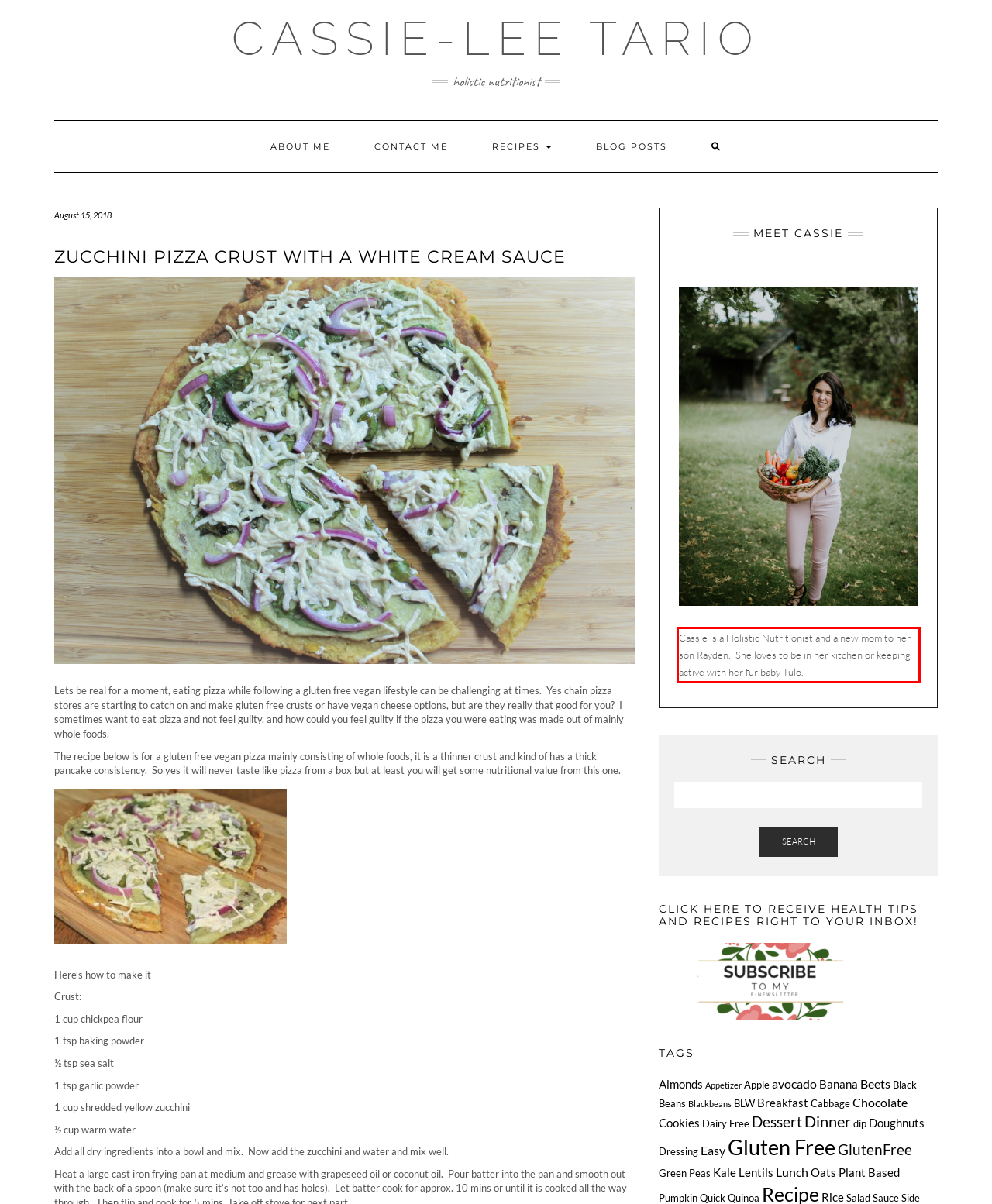You are given a screenshot showing a webpage with a red bounding box. Perform OCR to capture the text within the red bounding box.

Cassie is a Holistic Nutritionist and a new mom to her son Rayden. She loves to be in her kitchen or keeping active with her fur baby Tulo.